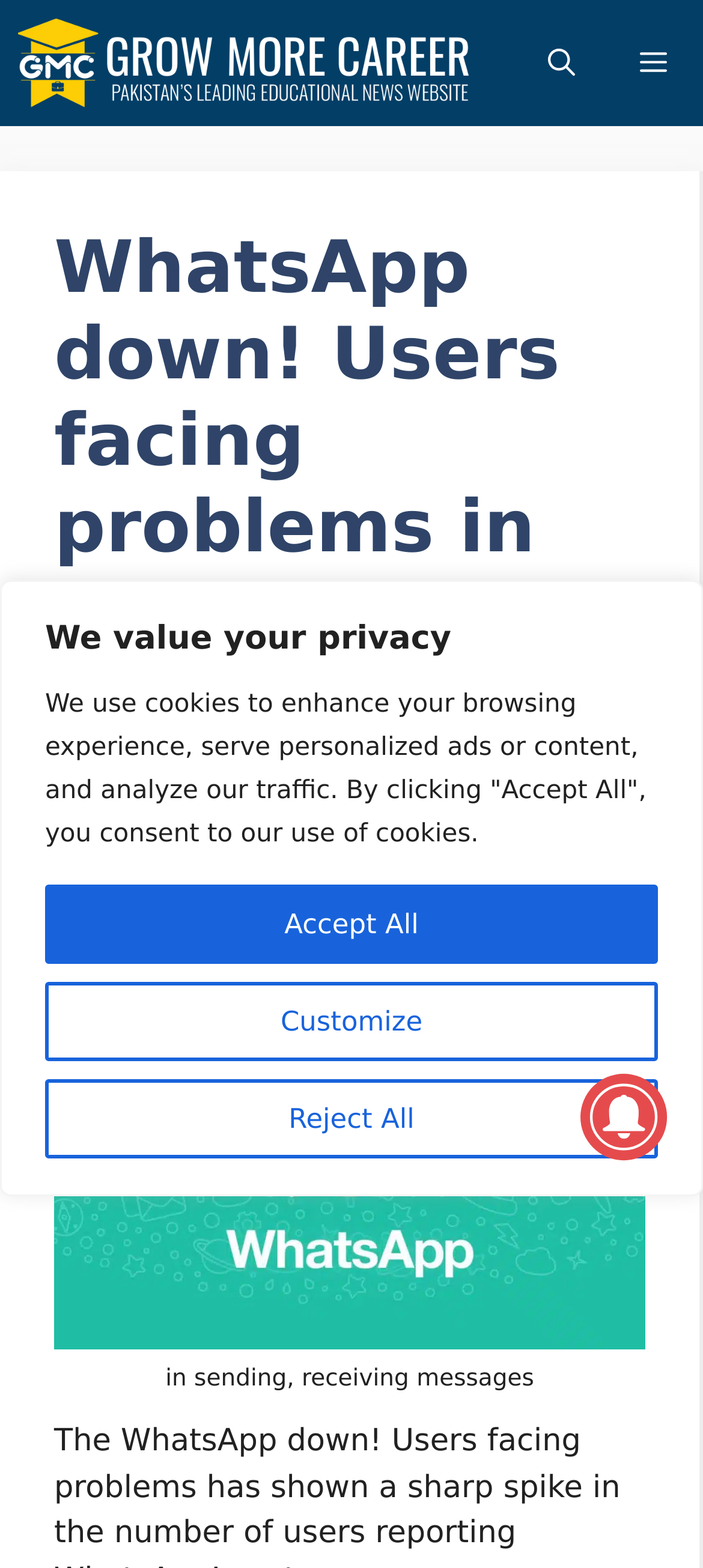Identify the bounding box coordinates of the region I need to click to complete this instruction: "Open the search bar".

[0.733, 0.0, 0.864, 0.08]